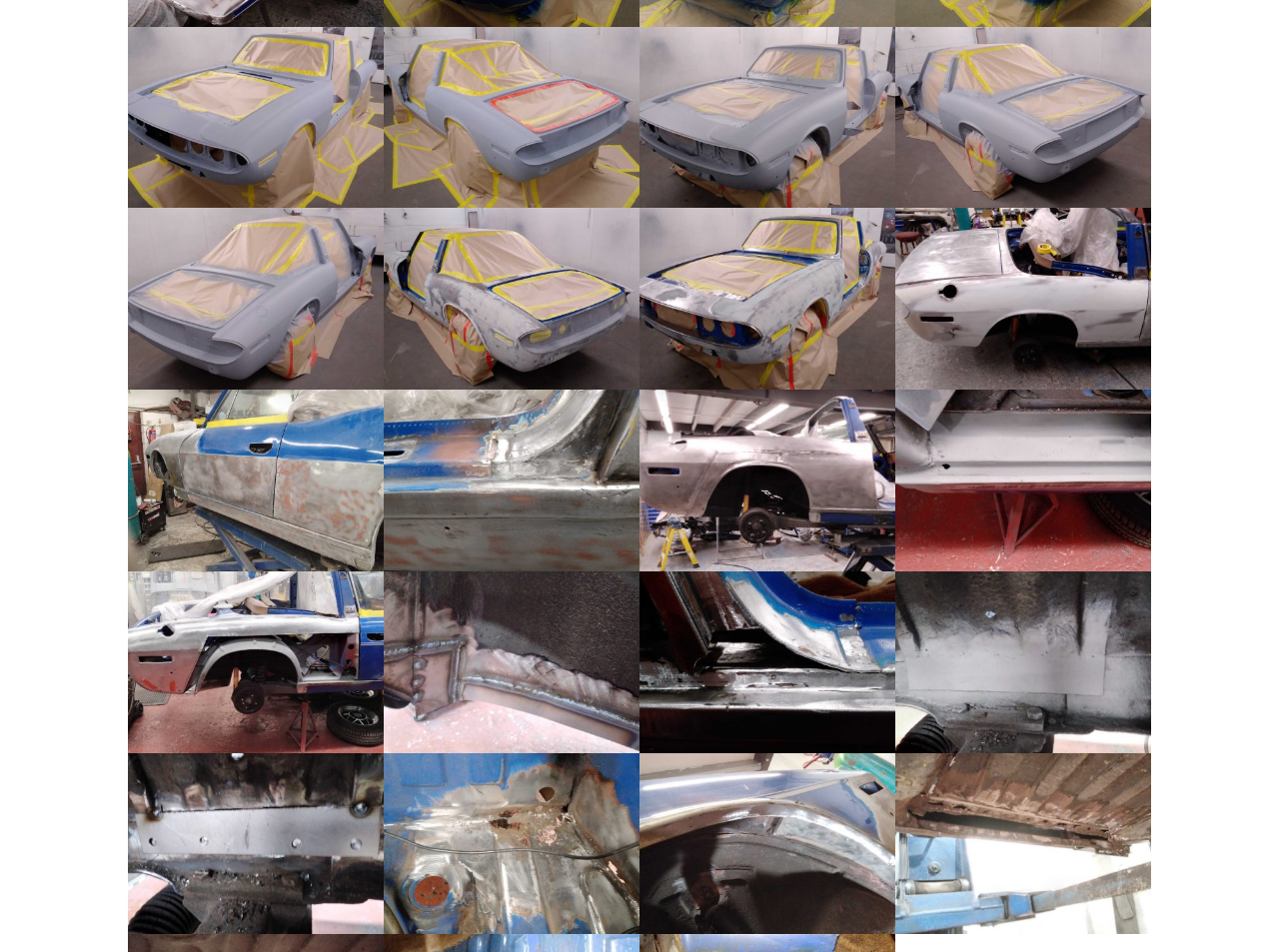Please determine the bounding box coordinates of the element's region to click for the following instruction: "Learn about Tahiti Blue Stag - 36".

[0.7, 0.965, 0.9, 0.986]